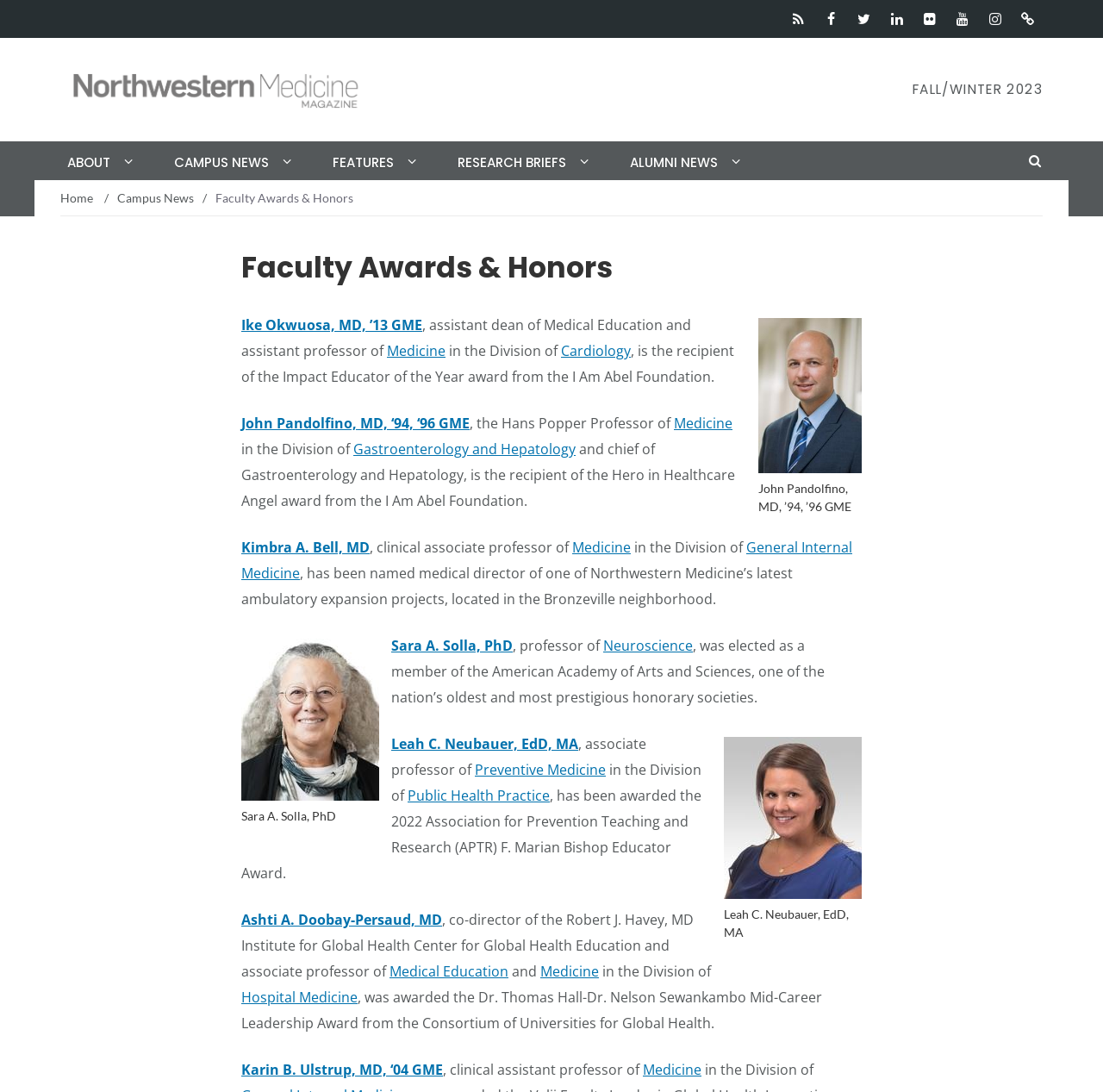Identify the bounding box for the element characterized by the following description: "Alumni News".

[0.565, 0.129, 0.657, 0.167]